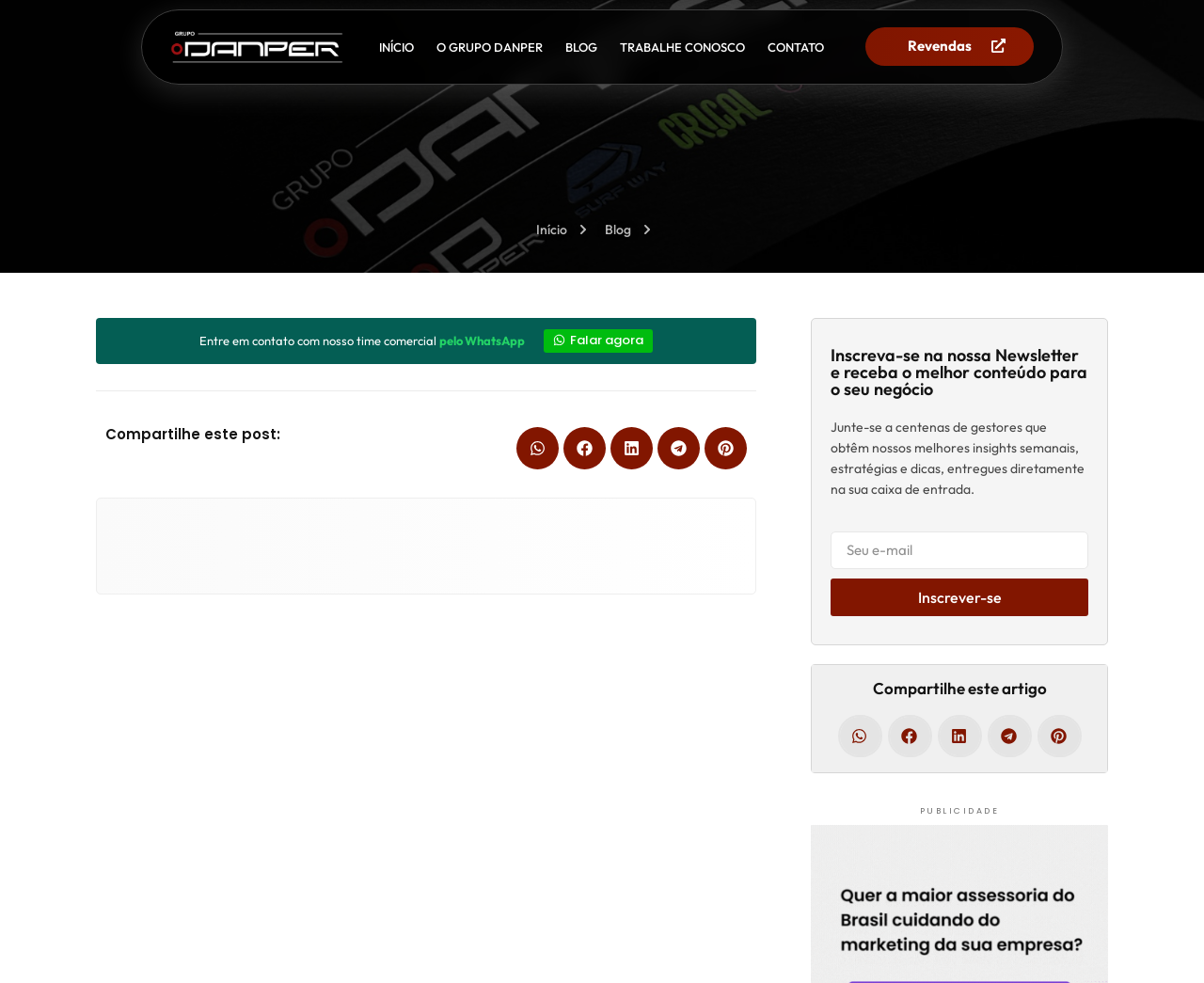Kindly provide the bounding box coordinates of the section you need to click on to fulfill the given instruction: "Click on Share on whatsapp".

[0.429, 0.434, 0.464, 0.477]